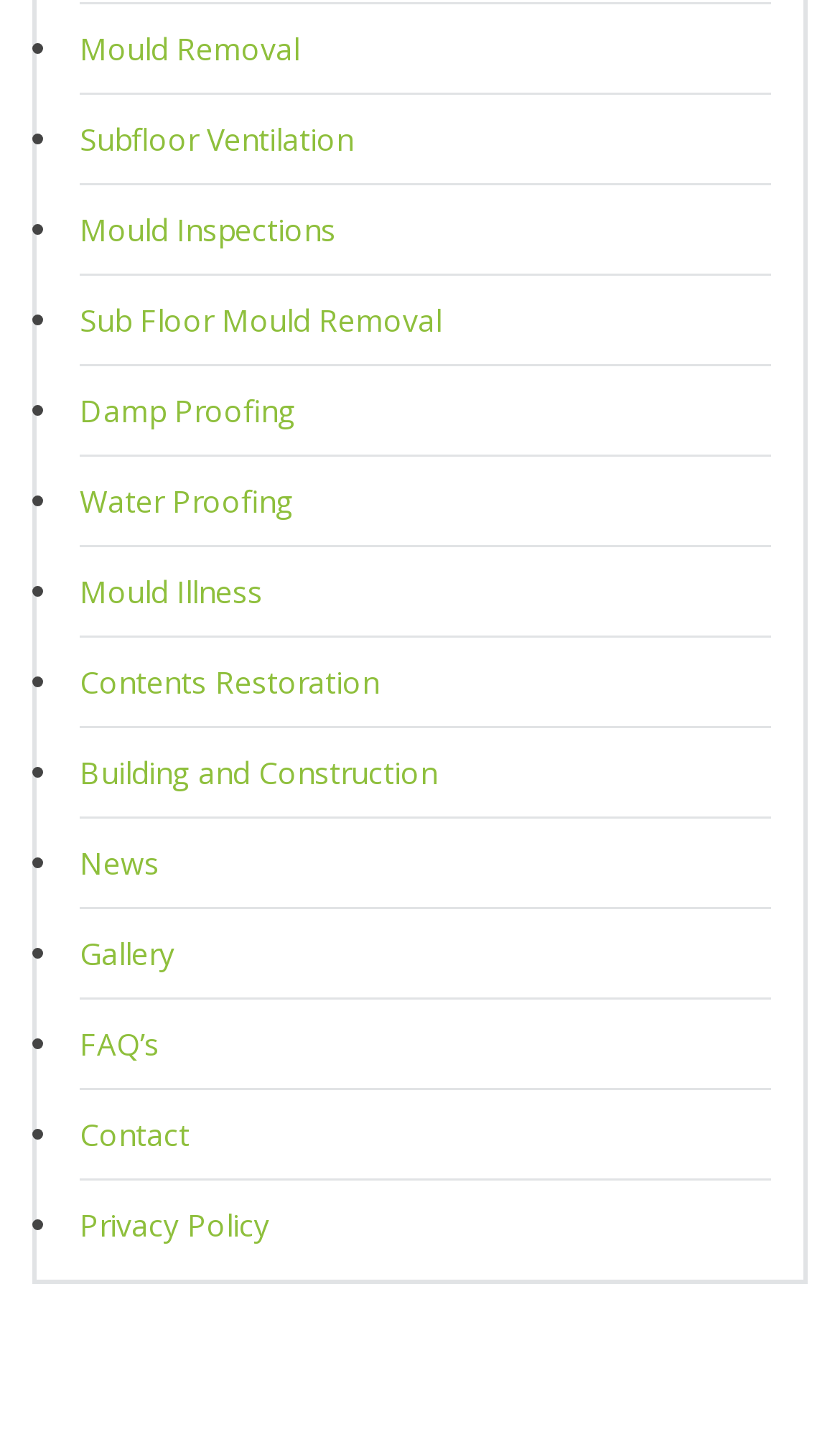Please identify the bounding box coordinates of the clickable region that I should interact with to perform the following instruction: "Click on Mould Removal". The coordinates should be expressed as four float numbers between 0 and 1, i.e., [left, top, right, bottom].

[0.095, 0.003, 0.918, 0.065]